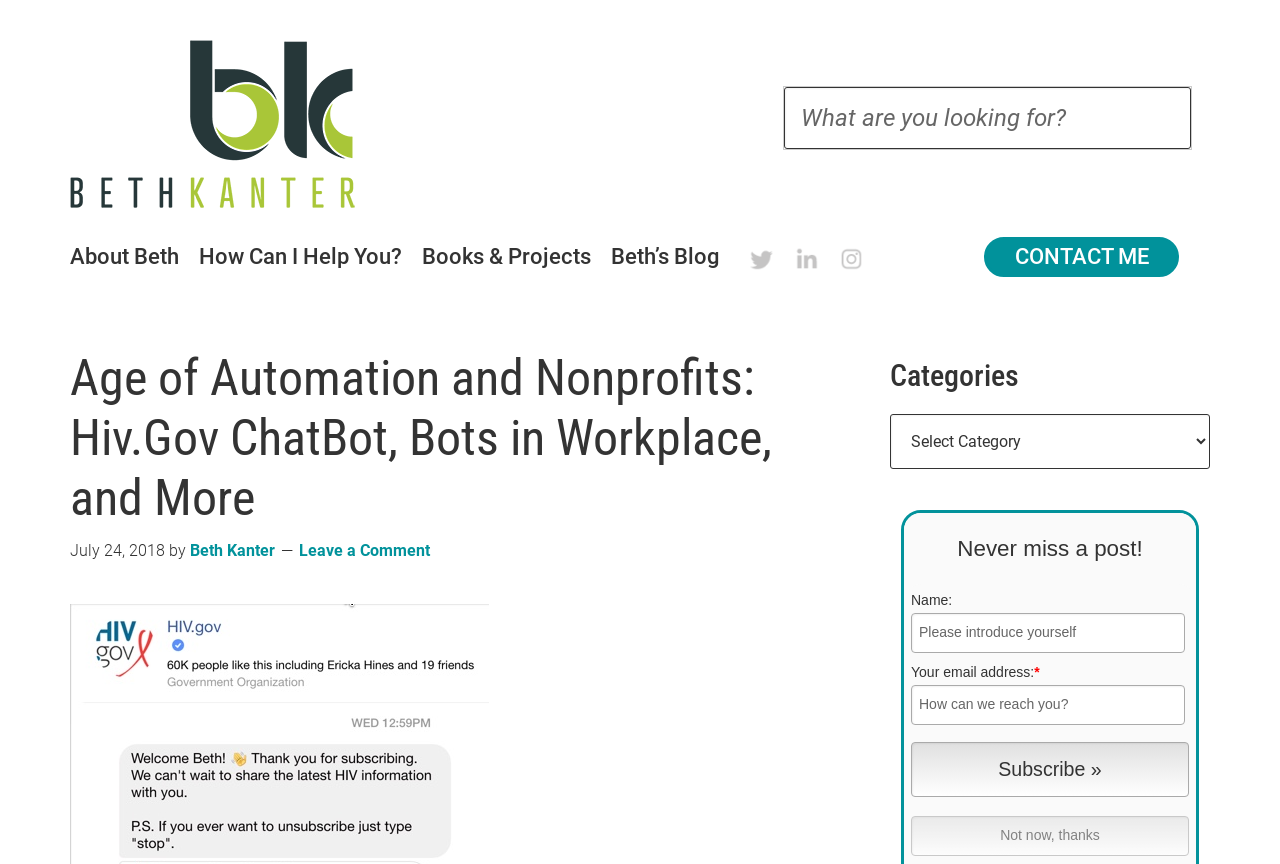Locate the UI element that matches the description How Can I Help You? in the webpage screenshot. Return the bounding box coordinates in the format (top-left x, top-left y, bottom-right x, bottom-right y), with values ranging from 0 to 1.

[0.155, 0.278, 0.326, 0.322]